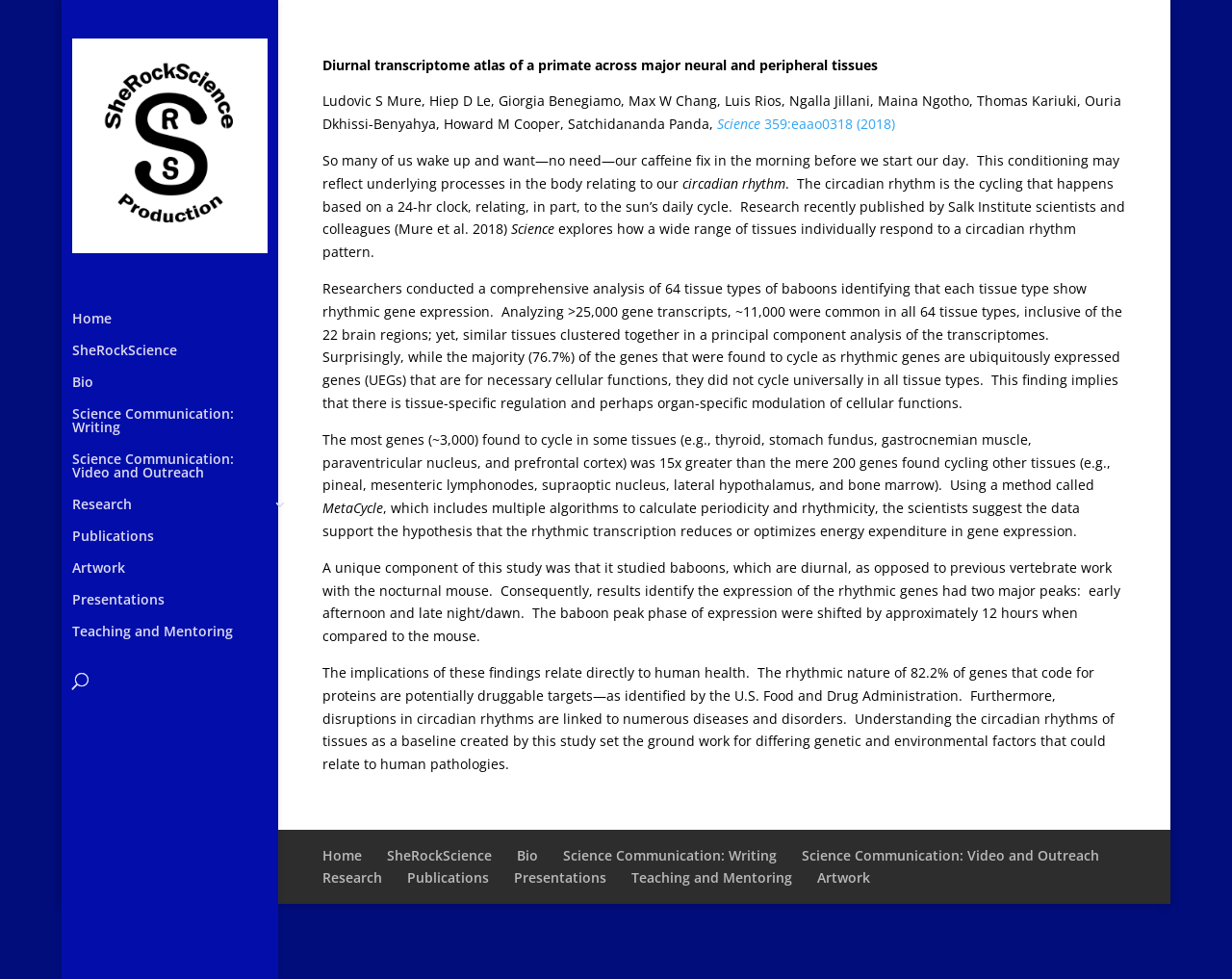Identify the bounding box of the HTML element described as: "Science Communication: Writing".

[0.059, 0.416, 0.248, 0.462]